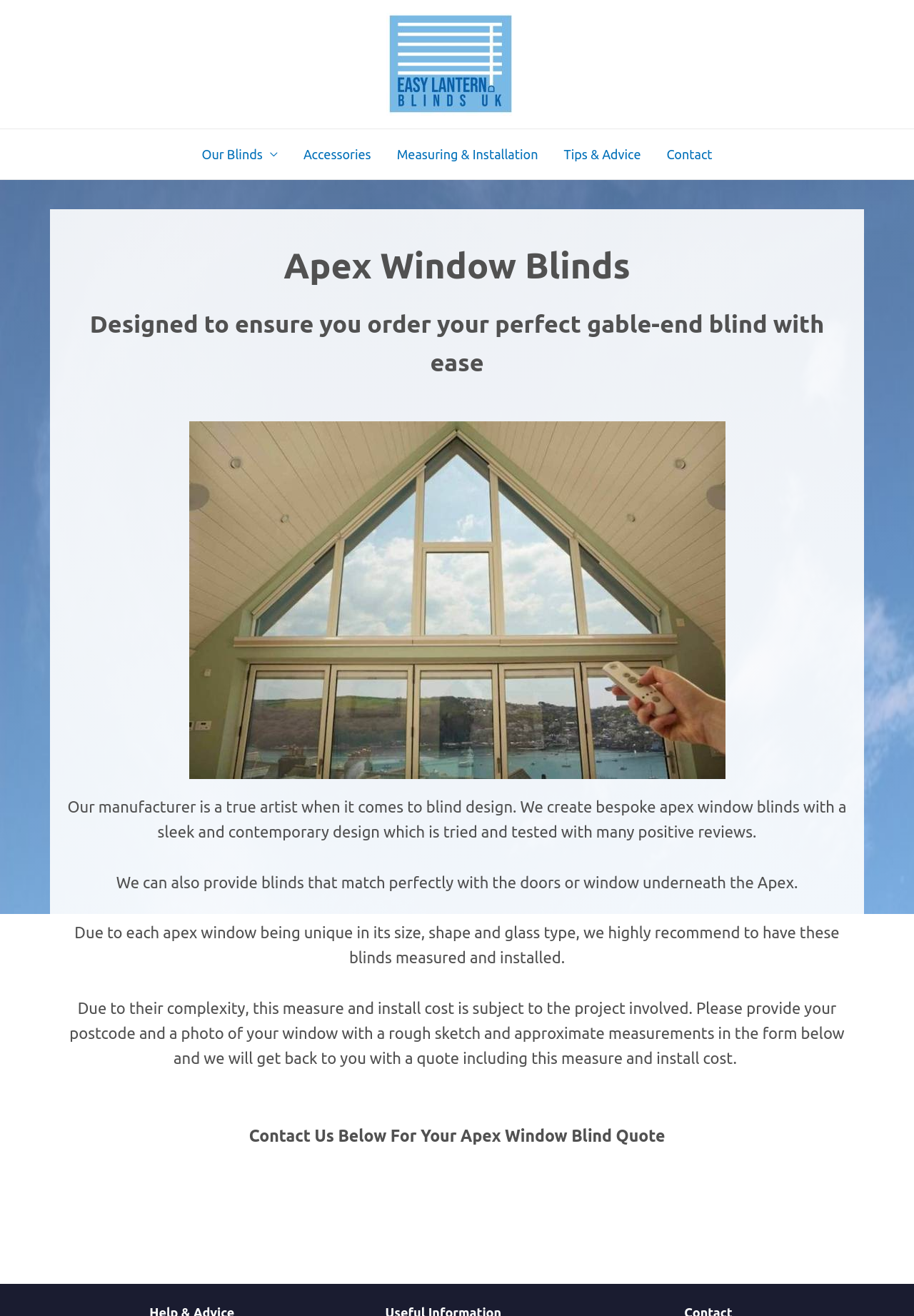What is required to get a quote for apex window blinds?
Answer with a single word or phrase, using the screenshot for reference.

Postcode and photo of window